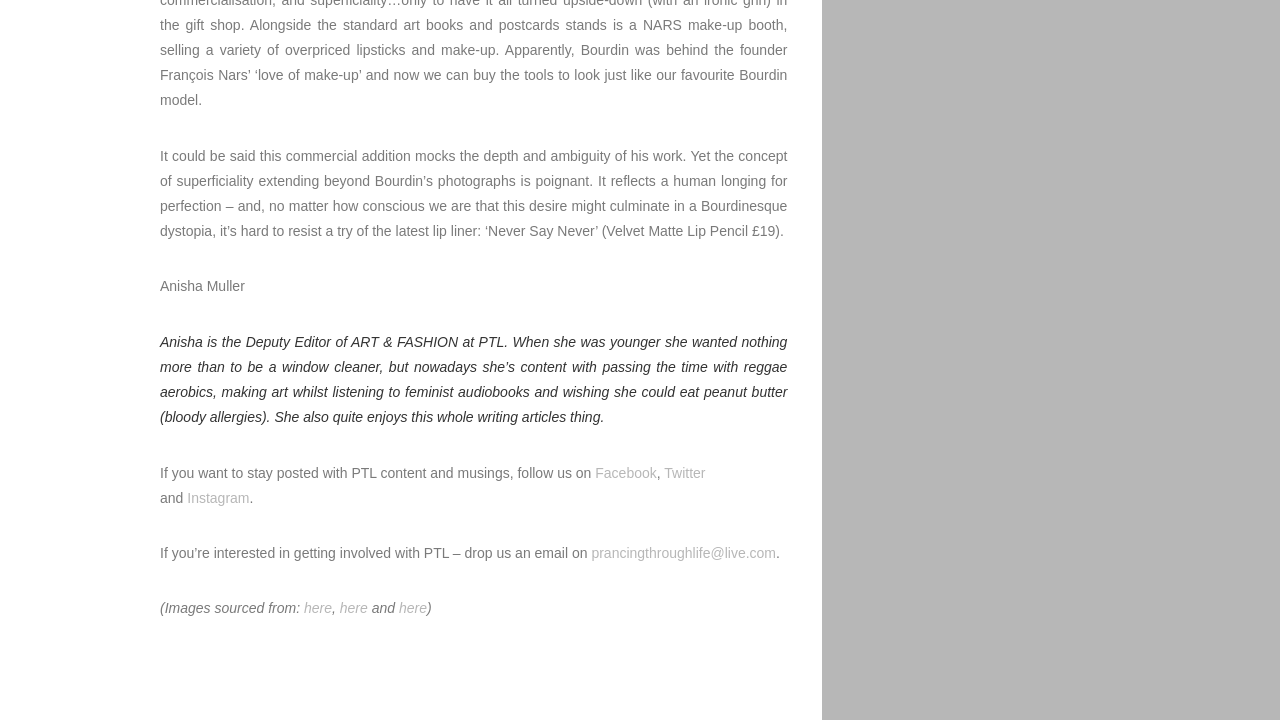What is the author's name of the article?
Please respond to the question with a detailed and informative answer.

The author's name is mentioned in the second paragraph of the article, which is 'Anisha Muller'. This information can be found by reading the text content of the webpage.